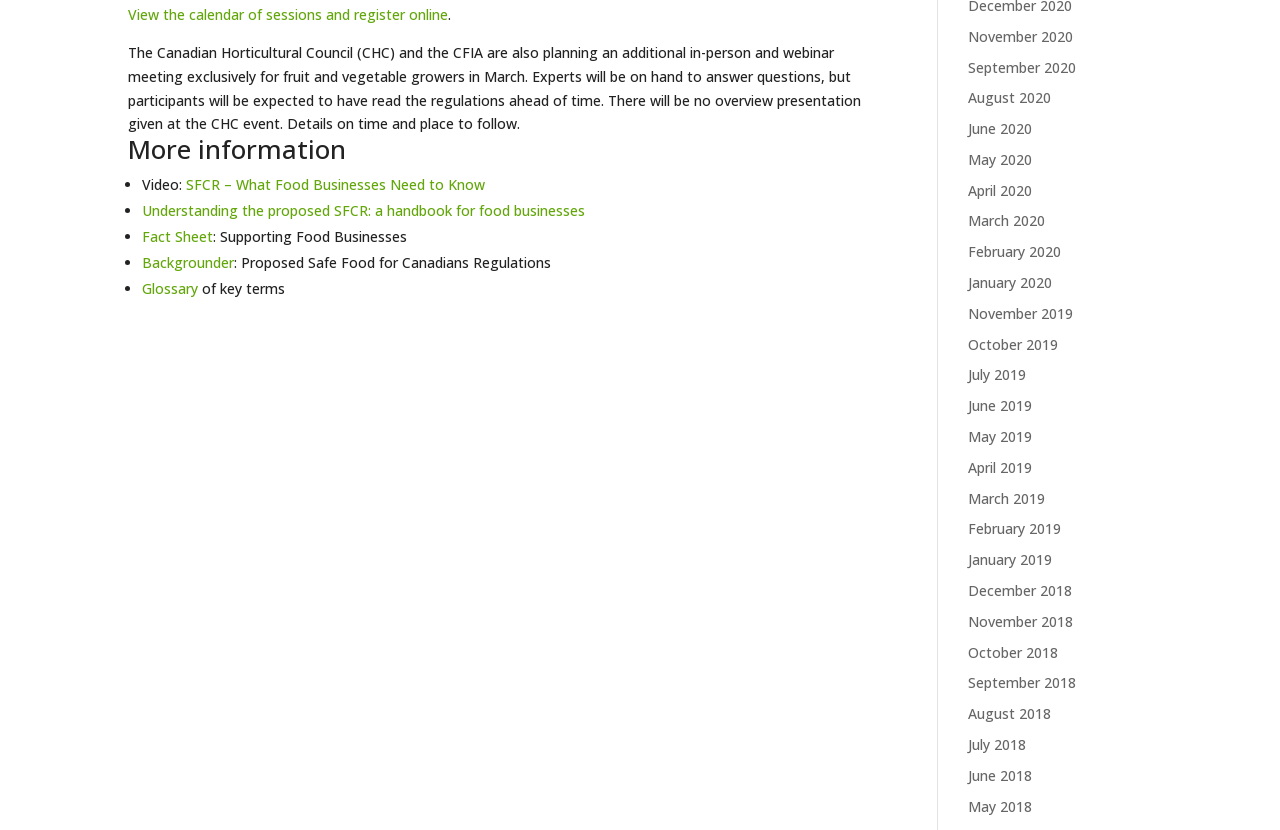Pinpoint the bounding box coordinates of the element that must be clicked to accomplish the following instruction: "View the calendar of sessions and register online". The coordinates should be in the format of four float numbers between 0 and 1, i.e., [left, top, right, bottom].

[0.1, 0.006, 0.35, 0.029]